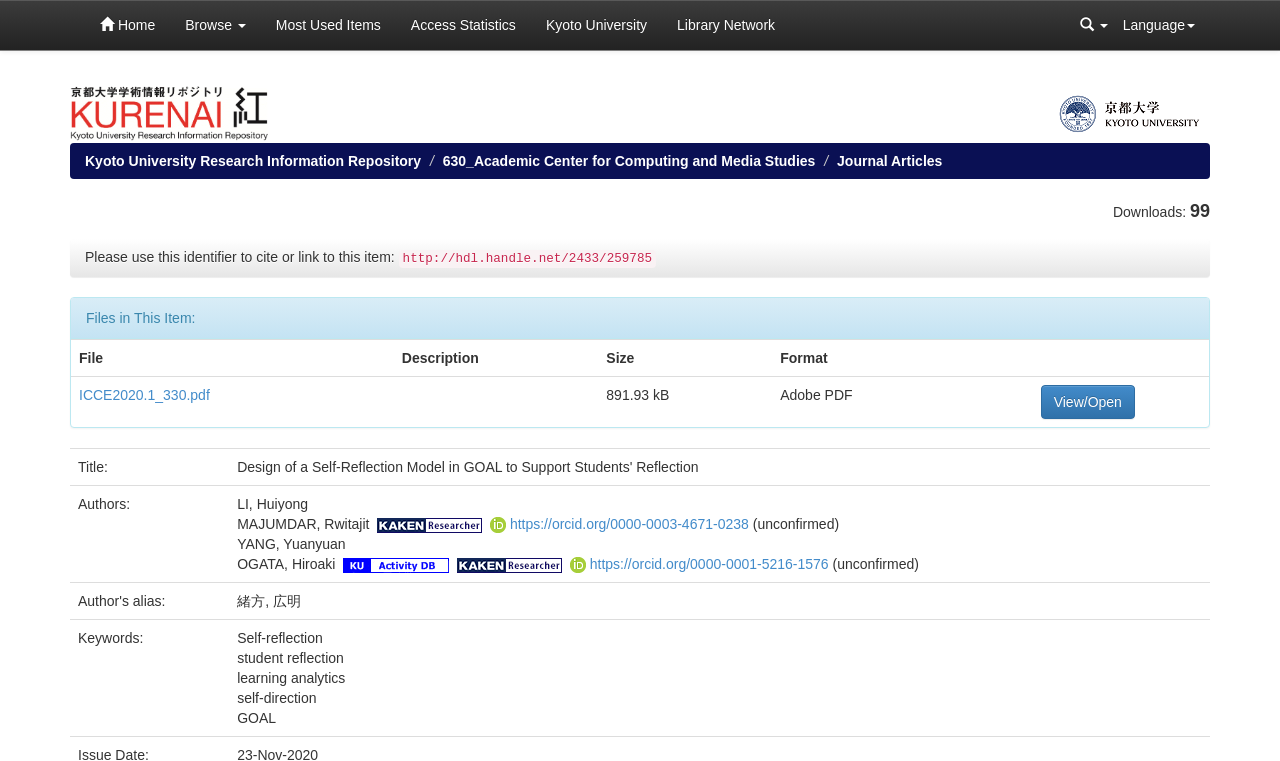Locate the bounding box of the UI element based on this description: "alt="Kyoto University"". Provide four float numbers between 0 and 1 as [left, top, right, bottom].

[0.82, 0.138, 0.945, 0.159]